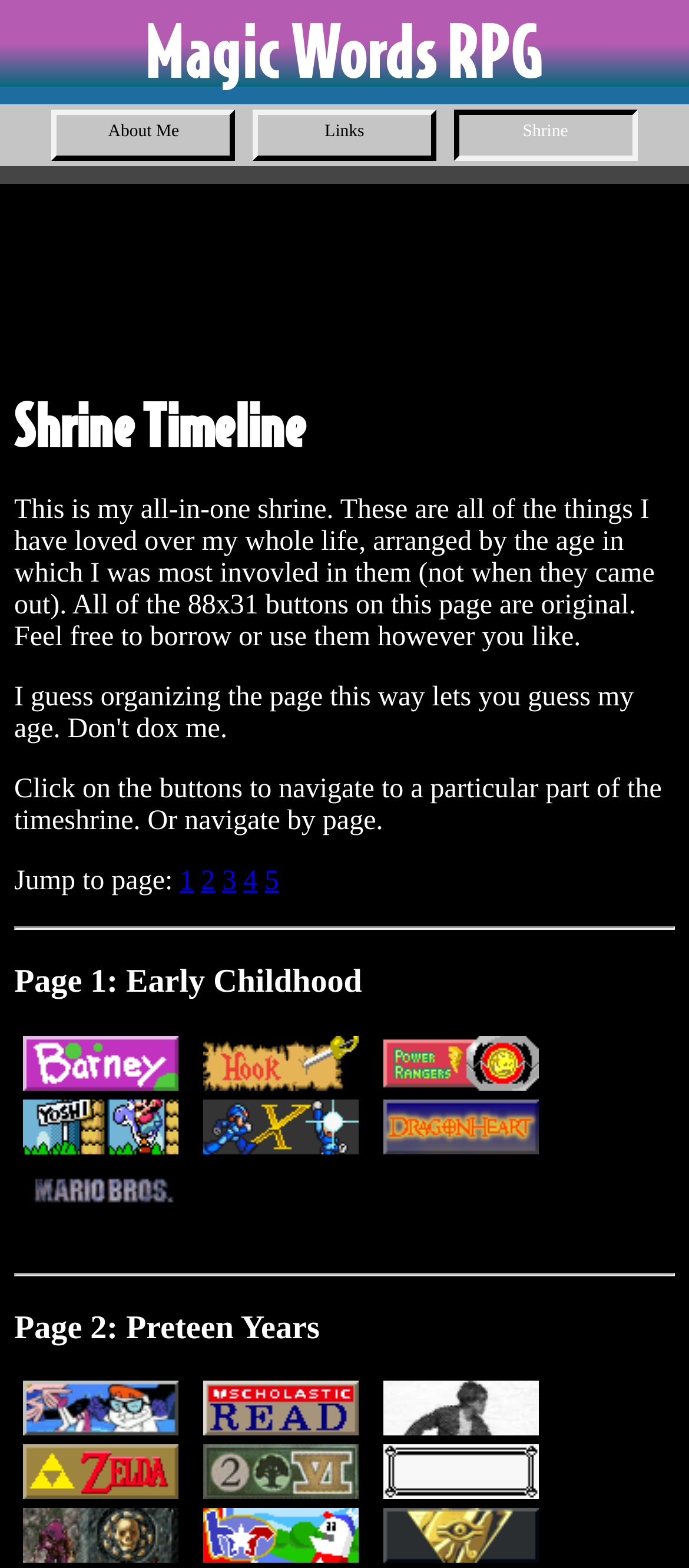Pinpoint the bounding box coordinates of the clickable element to carry out the following instruction: "Navigate to the 'About Me' page."

[0.076, 0.07, 0.341, 0.103]